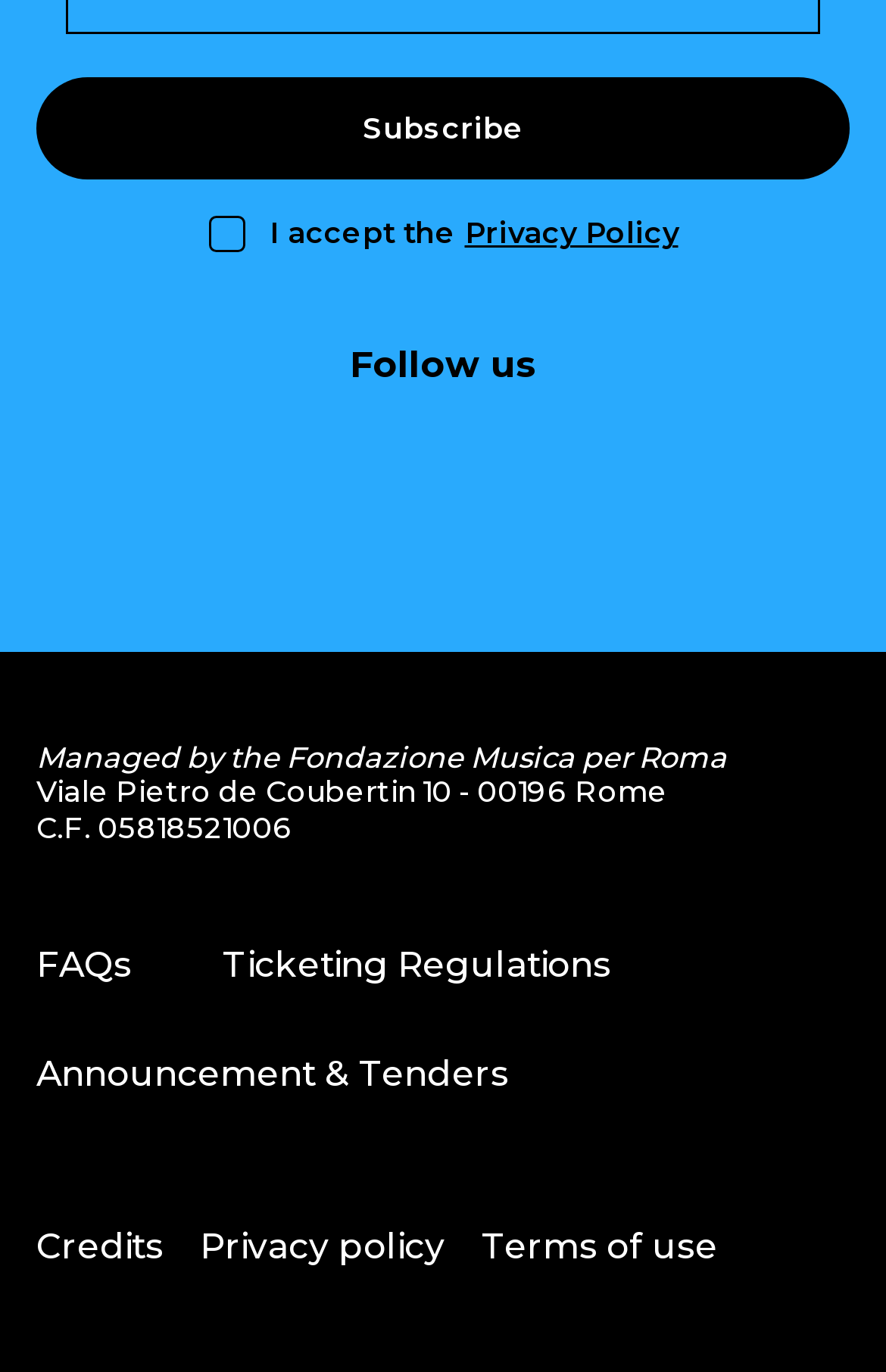Give a one-word or short-phrase answer to the following question: 
What is the text above the 'Subscribe' button?

Follow us